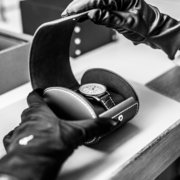Explain the content of the image in detail.

The image showcases a pair of gloved hands carefully handling a luxurious watch, which is elegantly placed inside a sleek watch case. The case is being opened to reveal the timepiece, emphasizing both the craftsmanship involved in the watch and the care taken in its presentation. The watch itself features a classic design, suggesting sophistication and high-quality engineering, likely representative of the premium models discussed in the surrounding text, such as those produced by renowned brands like Breitling. The backdrop suggests a polished workspace, indicative of a meticulous environment dedicated to fine watchmaking. Overall, the scene encapsulates the intersection of artistry and precision that defines premium watch craftsmanship.